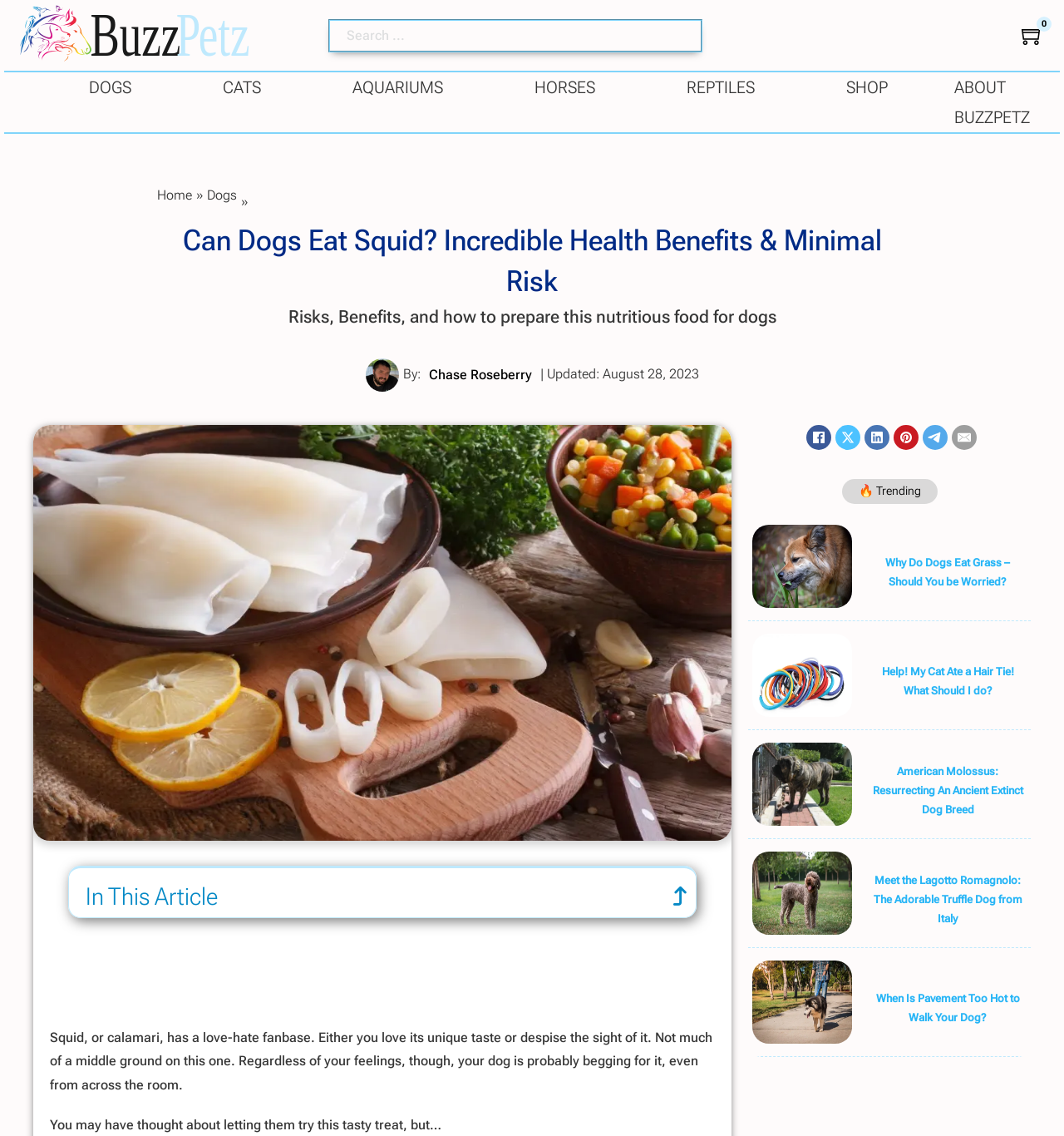Respond concisely with one word or phrase to the following query:
What is the author's name?

Chase Roseberry